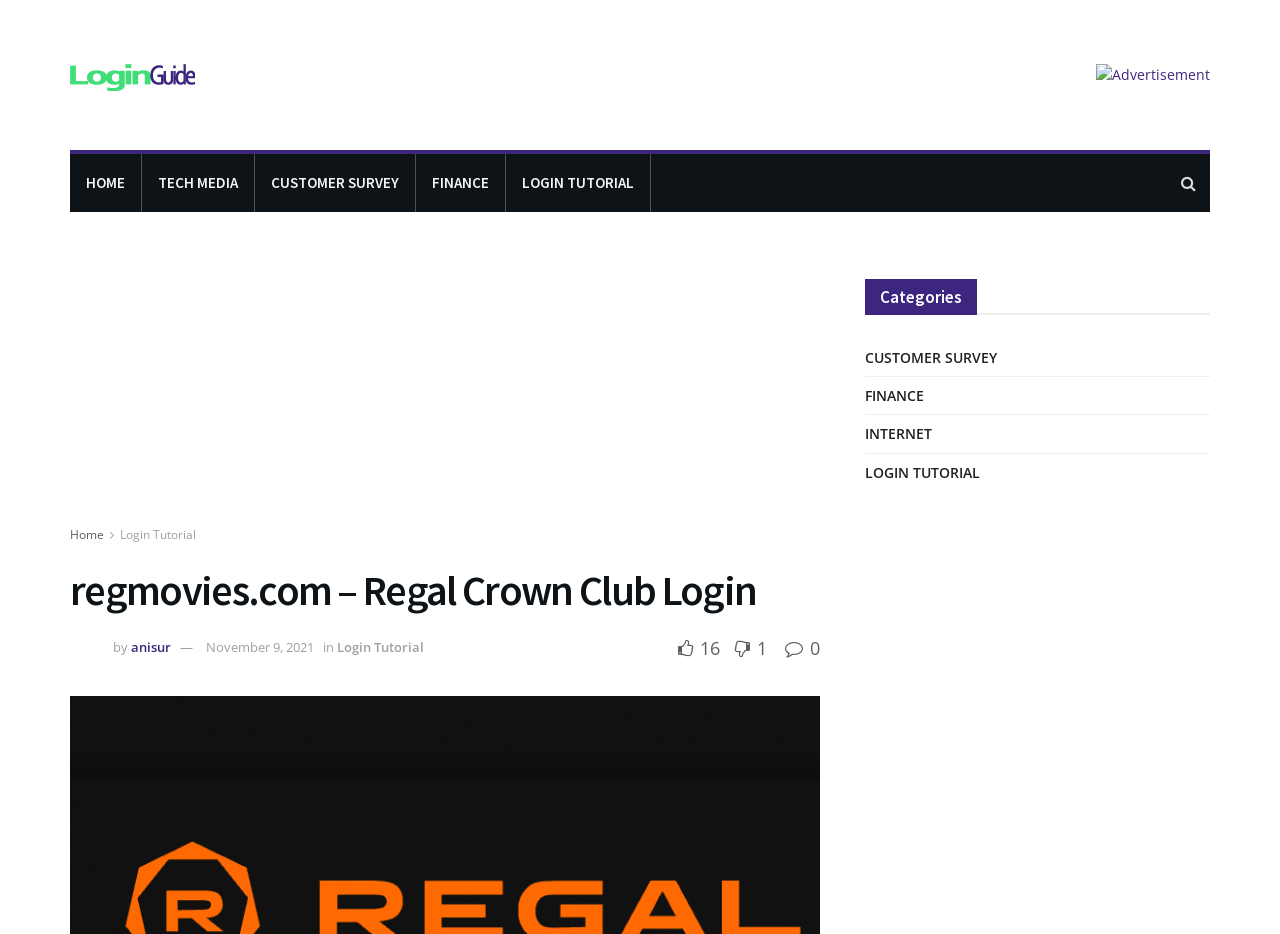Given the element description: "Customer Survey", predict the bounding box coordinates of this UI element. The coordinates must be four float numbers between 0 and 1, given as [left, top, right, bottom].

[0.676, 0.369, 0.779, 0.396]